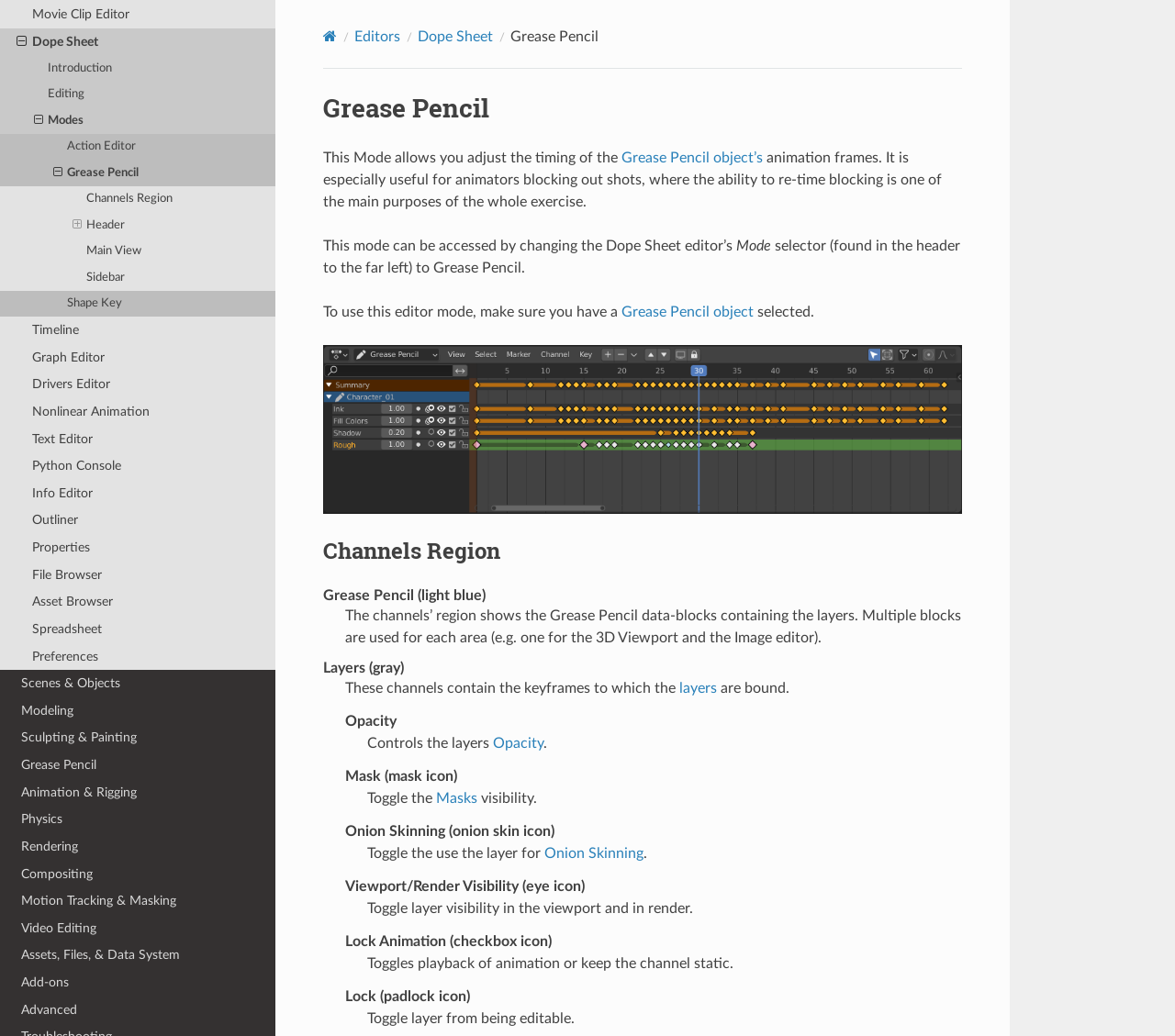Create a detailed summary of the webpage's content and design.

The webpage is a manual for Blender's Grease Pencil feature. At the top, there is a navigation menu with links to various editors, including Movie Clip Editor, Dope Sheet, and Graph Editor. Below the navigation menu, there is a heading "Grease Pencil" with a brief description of the feature.

The main content of the page is divided into sections. The first section explains the purpose of the Grease Pencil mode, which allows adjusting the timing of animation frames. There is a paragraph of text describing the mode's functionality, followed by a link to a related topic.

The next section describes how to access the Grease Pencil mode by changing the Dope Sheet editor's mode selector. There is a figure illustrating the editor mode, which is an image of the Dope Sheet editor with the Grease Pencil mode selected.

The following section is about the Channels Region, which displays the Grease Pencil data-blocks containing the layers. There is a description list detailing the components of the Channels Region, including the Grease Pencil data-blocks and layers. Each item in the list has a brief description, and some of them have links to related topics.

Overall, the webpage provides a detailed explanation of the Grease Pencil feature in Blender, including its purpose, how to access it, and its components.